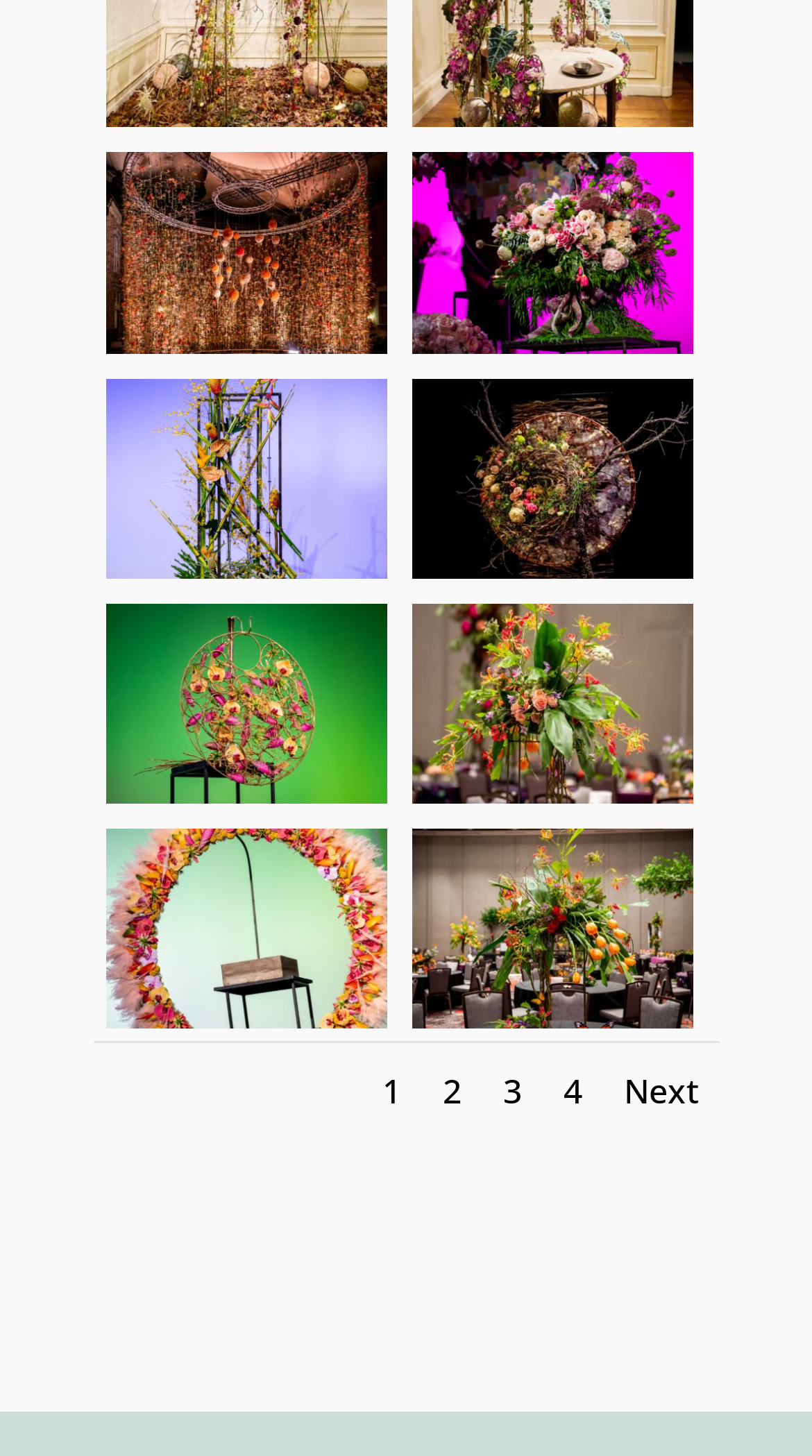Can you identify the bounding box coordinates of the clickable region needed to carry out this instruction: 'go to page 2'? The coordinates should be four float numbers within the range of 0 to 1, stated as [left, top, right, bottom].

[0.545, 0.734, 0.568, 0.765]